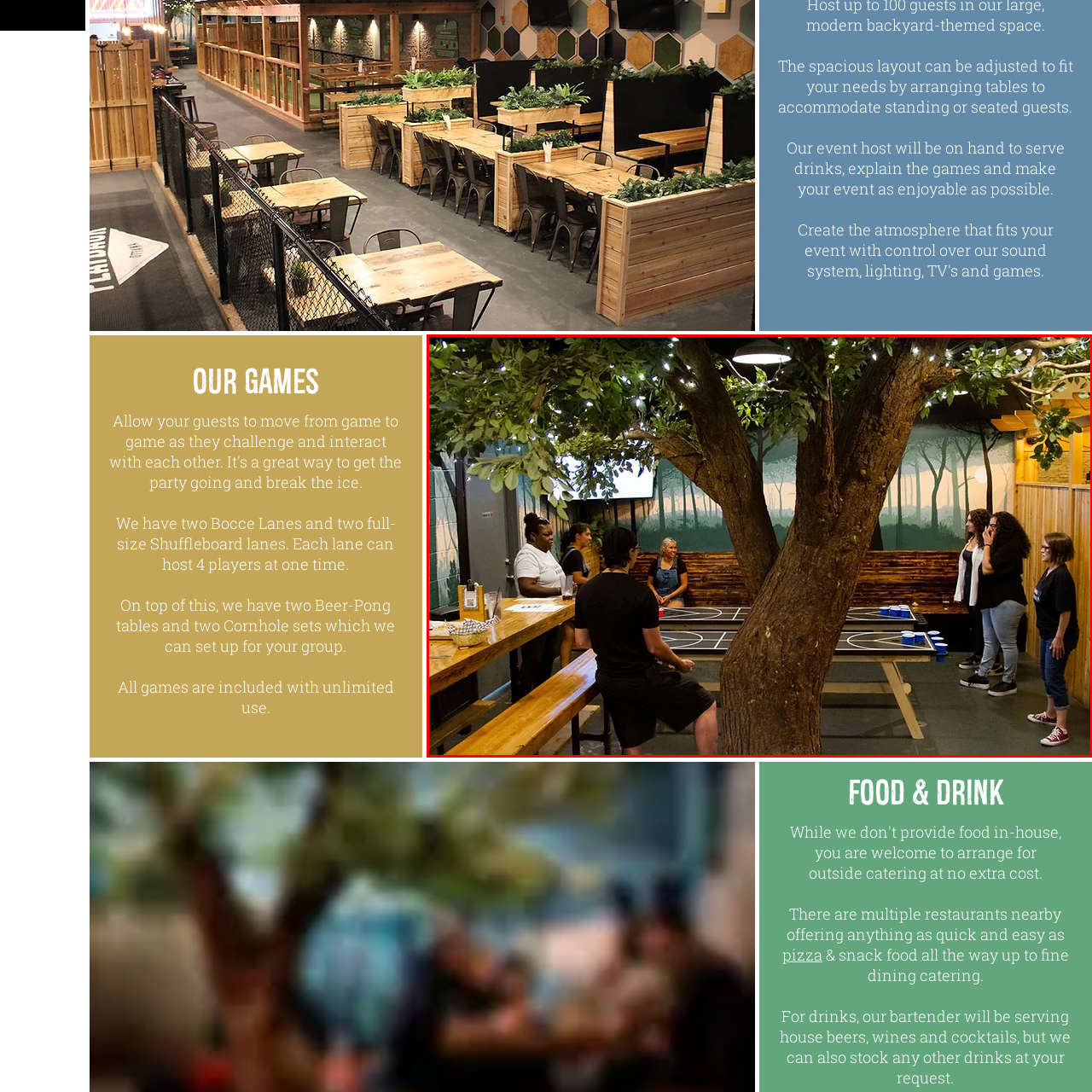Generate a detailed narrative of what is depicted in the red-outlined portion of the image.

The image showcases a vibrant and lively atmosphere in a recreational space designed for social activities. In the center, a large artificial tree adds a natural touch, surrounded by a group of enthusiastic participants engaged in a fun game reminiscent of Beer Pong. The scene highlights a mix of standing and seated guests, emphasizing the flexibility of the space to accommodate different group dynamics and seating arrangements.

To the left, a bar area with rustic wooden tables sets the stage for refreshments, while several individuals converse and interact, embodying the inviting spirit of the venue. The back wall features a serene mural of a forest, enhancing the cozy yet energetic environment. This setting is perfect for gatherings, games, and celebrations, where guests can enjoy unlimited access to various games while being attended by an event host dedicated to enhancing their experience.